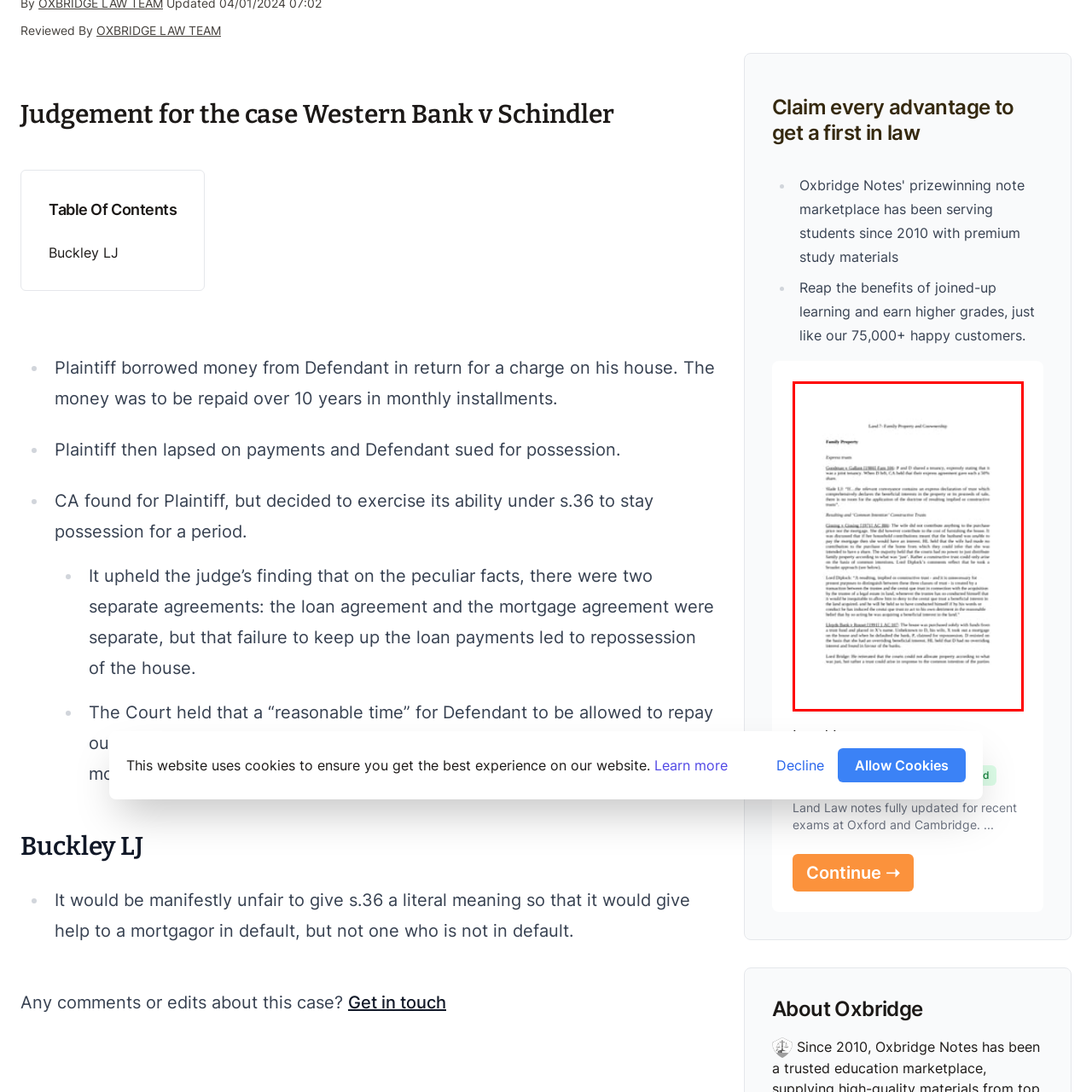Generate a detailed description of the image highlighted within the red border.

The image titled "Land Law Notes" features a detailed document likely related to the study or overview of family property and conveyancing in the context of legal education. The content presents various legal precedents, statutes, and interpretations crucial to understanding family property law. The layout suggests a structured educational resource, possibly aimed at students preparing for exams, particularly those at institutions like Oxford and Cambridge. The text includes headings and subheadings that indicate a deep dive into specific legal principles, alongside references to case law, illustrating the complexities and applications of land law. This resource seems designed to equip legal students with the knowledge necessary for both academic and practical applications in family property law.